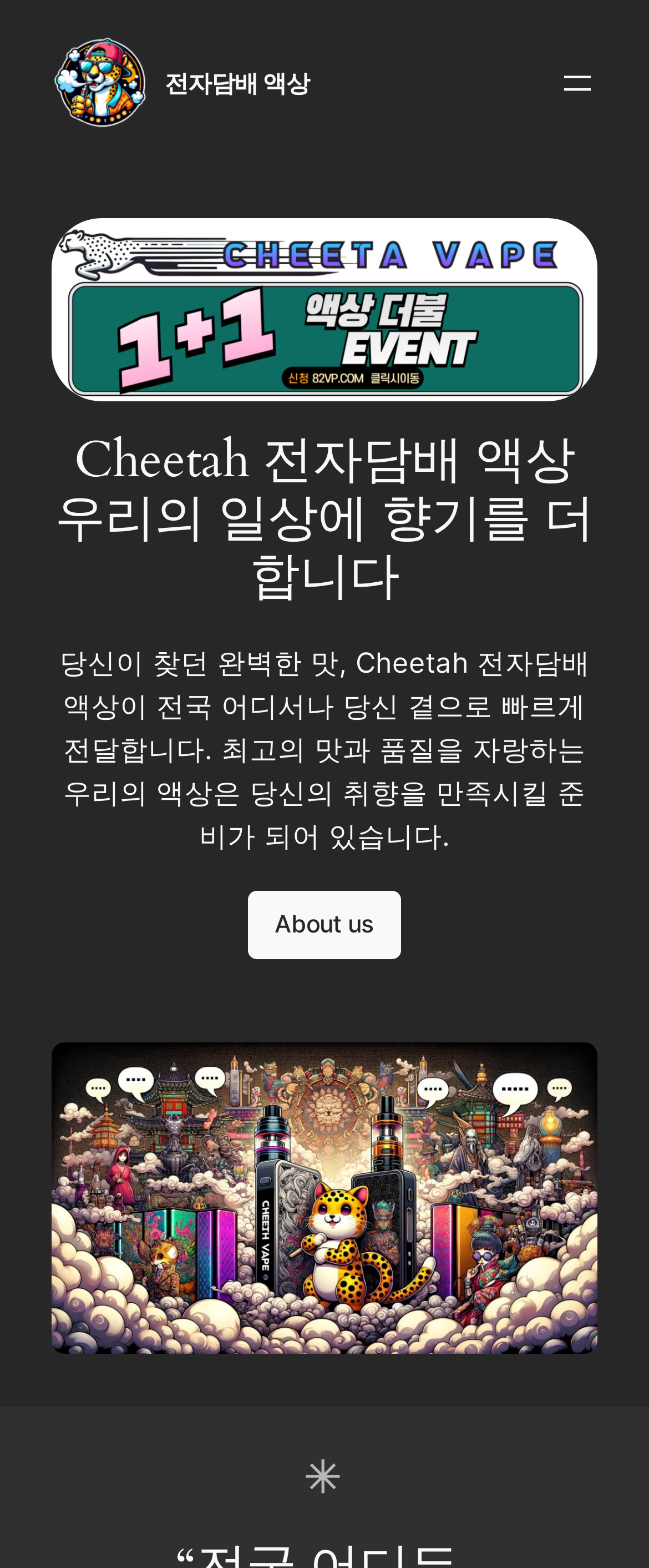Is there an 'About us' section?
Answer the question based on the image using a single word or a brief phrase.

Yes